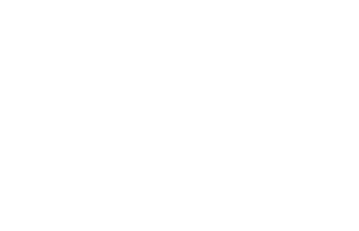In which industries are these connectors often used?
Please provide a single word or phrase as your answer based on the image.

Medical, aerospace, and communication